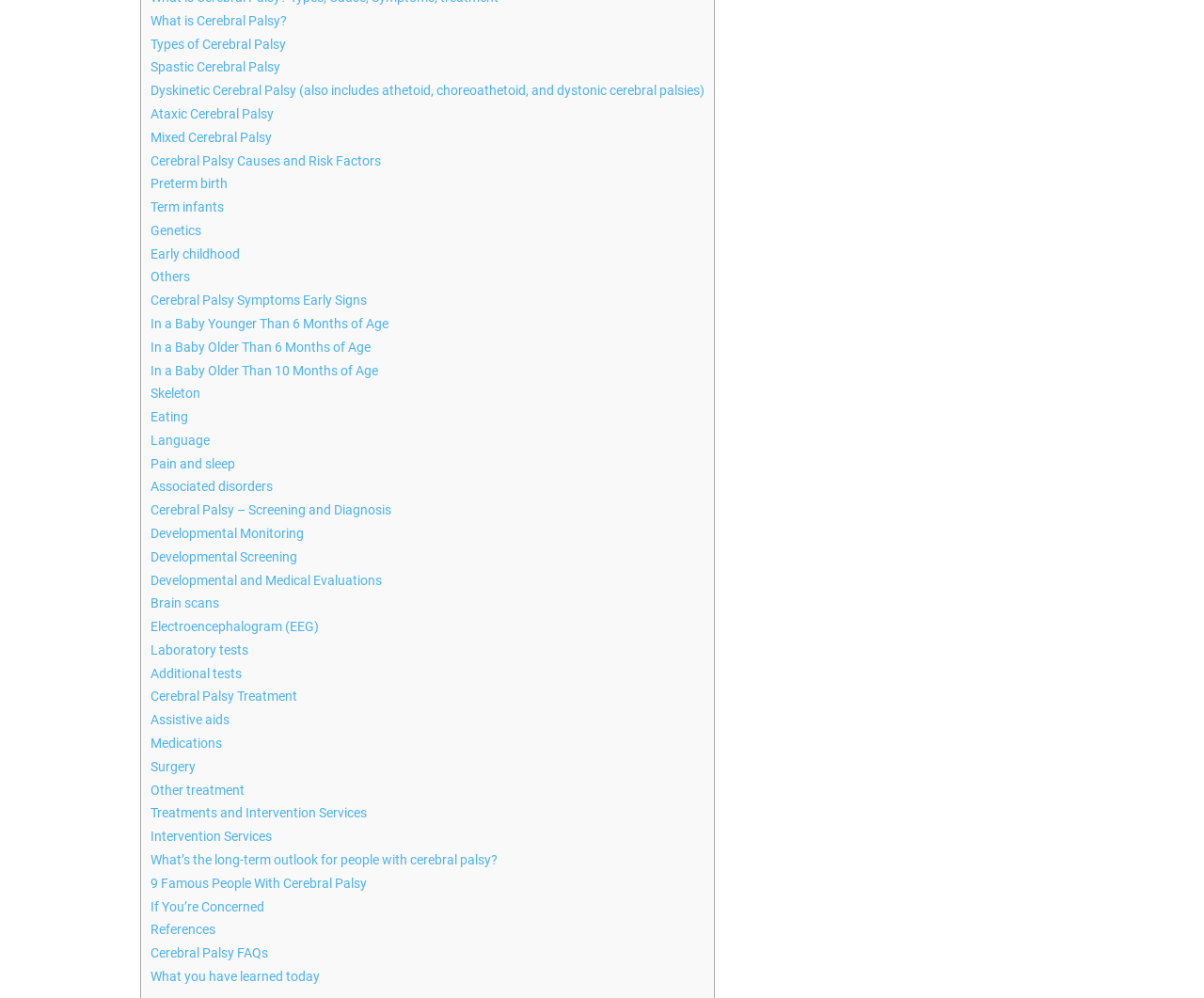Ascertain the bounding box coordinates for the UI element detailed here: "Brain scans". The coordinates should be provided as [left, top, right, bottom] with each value being a float between 0 and 1.

[0.125, 0.597, 0.182, 0.612]